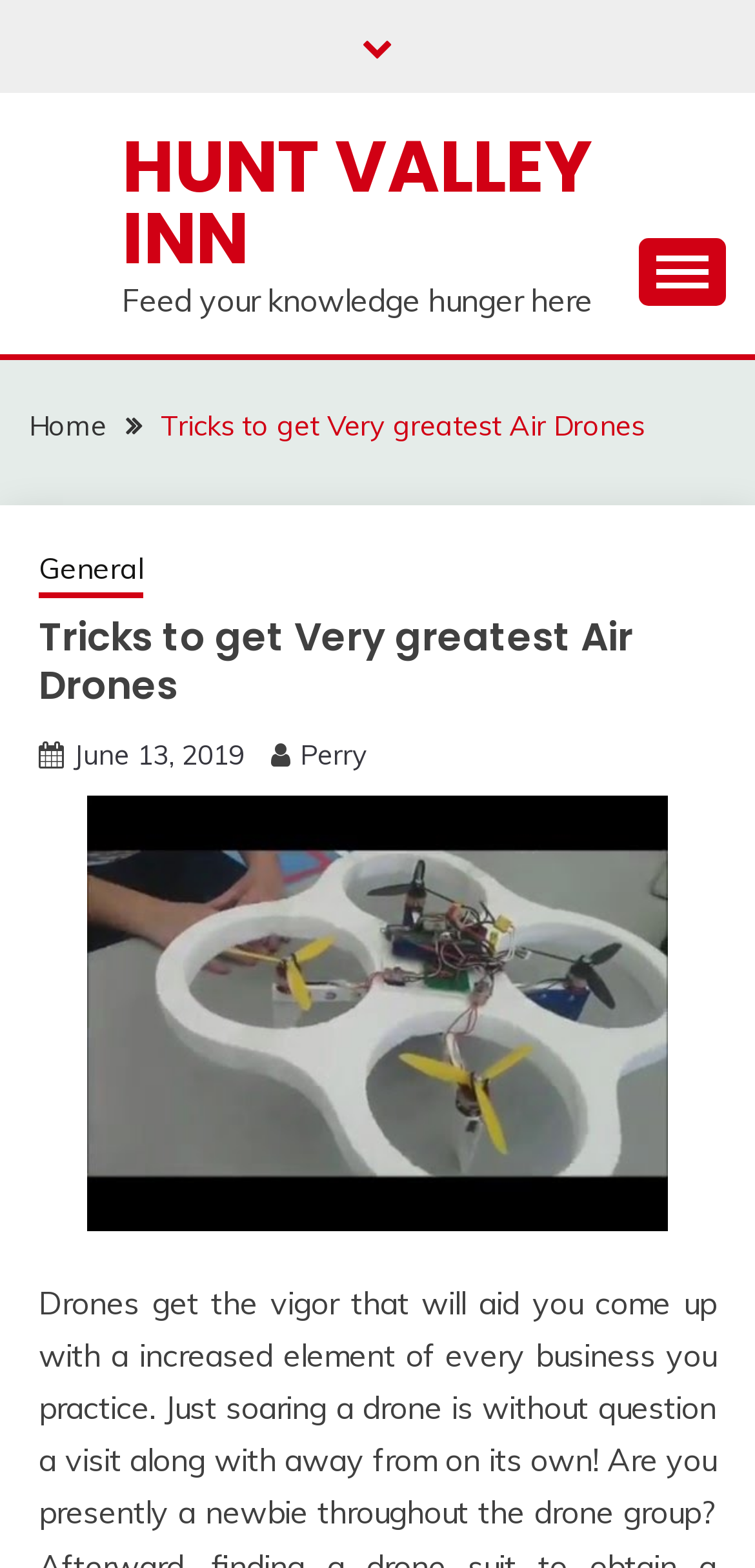Summarize the webpage with a detailed and informative caption.

The webpage appears to be a blog post or article about "Tricks to get Very greatest Air Drones" from Hunt Valley Inn. At the top of the page, there is a link to the homepage and a link with the title "HUNT VALLEY INN". Below these links, there is a static text that reads "Feed your knowledge hunger here".

On the right side of the page, there is a button that controls the primary menu. Below this button, there is a navigation section labeled "Breadcrumbs" that contains links to "Home", the current page "Tricks to get Very greatest Air Drones", and a category link "General".

The main content of the page starts with a heading that repeats the title "Tricks to get Very greatest Air Drones". Below the heading, there is a link to the date "June 13, 2019" and an author link "Perry". The main content area also features an image of a "tactic air drone akku" that takes up most of the width of the page.

At the bottom of the page, there is a link with a font awesome icon, likely a social media link or a call-to-action button.